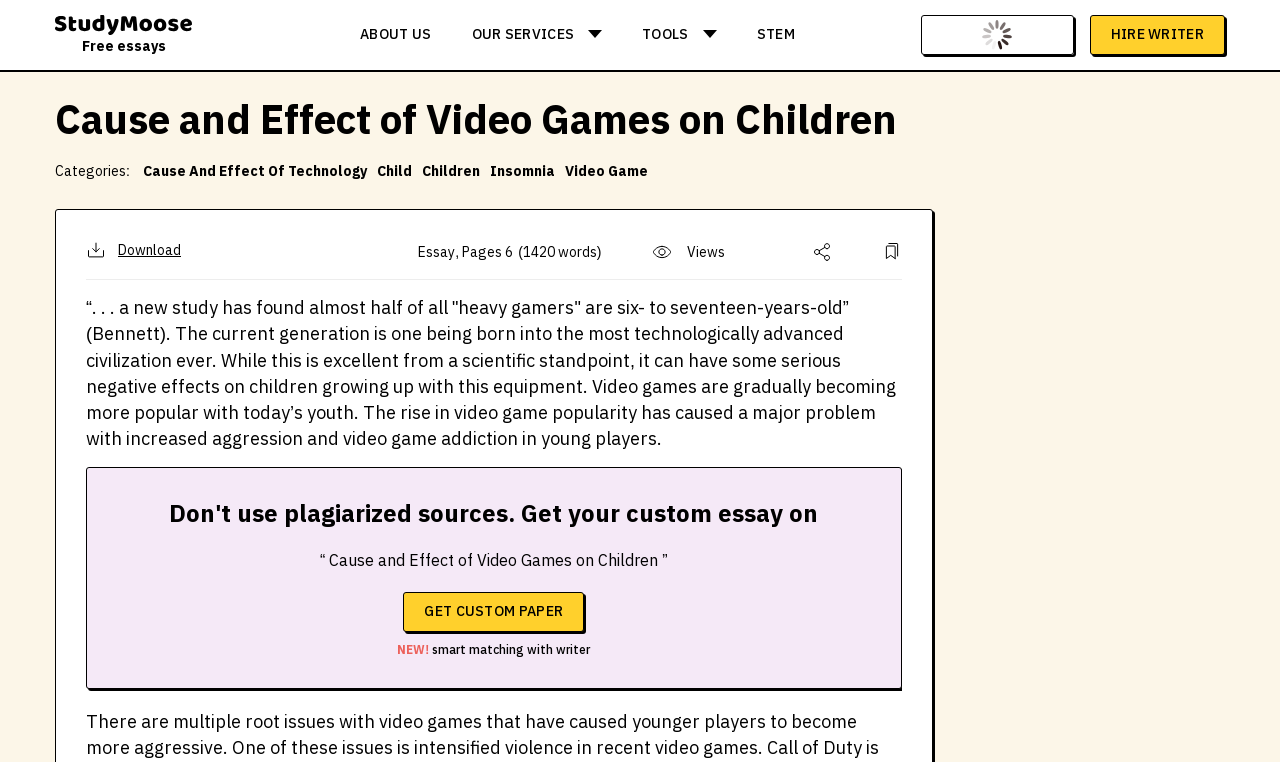Provide the bounding box coordinates of the area you need to click to execute the following instruction: "Click on the 'STEM' link".

[0.576, 0.0, 0.637, 0.091]